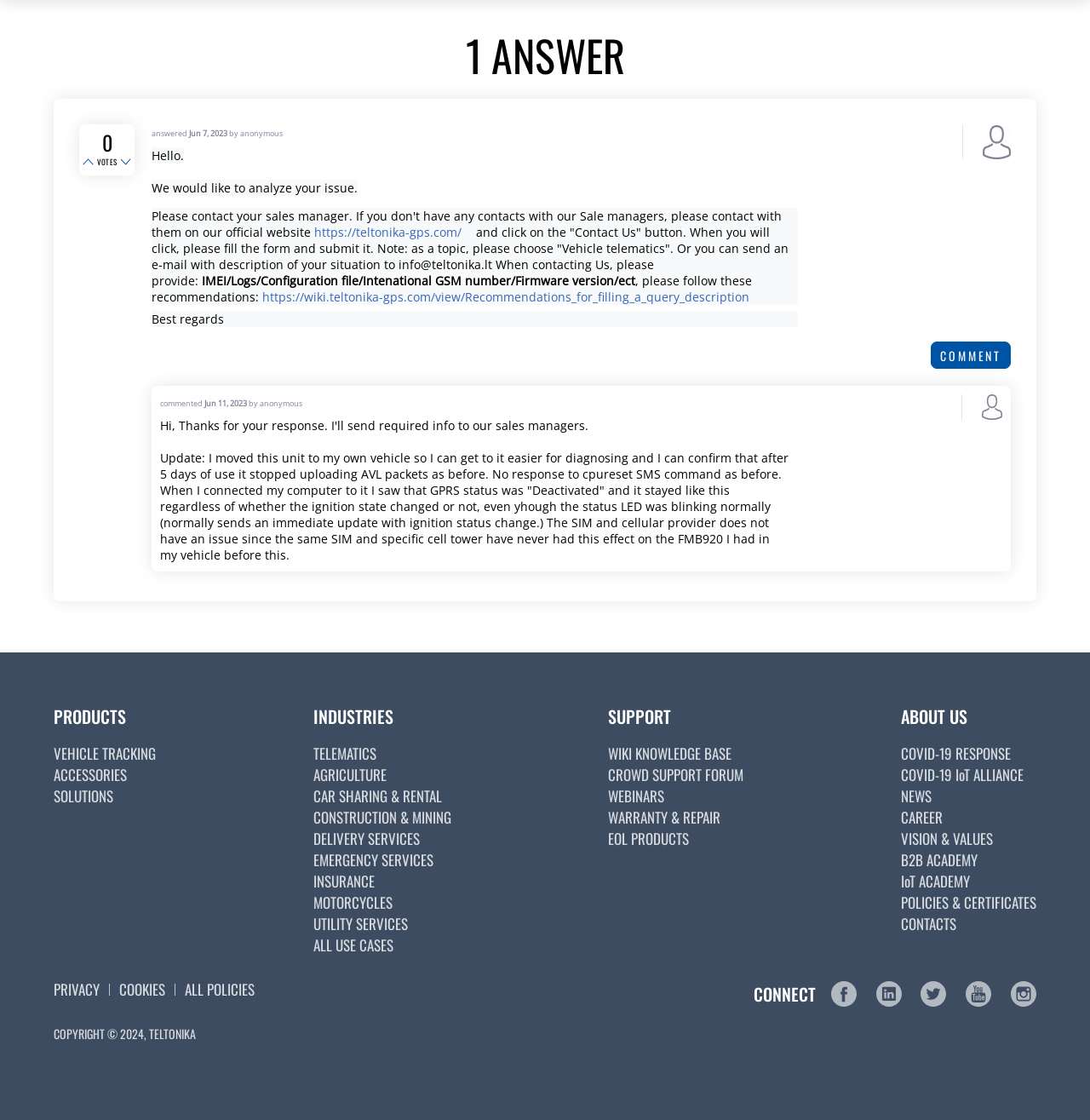Locate the bounding box coordinates for the element described below: "Emergency services". The coordinates must be four float values between 0 and 1, formatted as [left, top, right, bottom].

[0.287, 0.758, 0.397, 0.777]